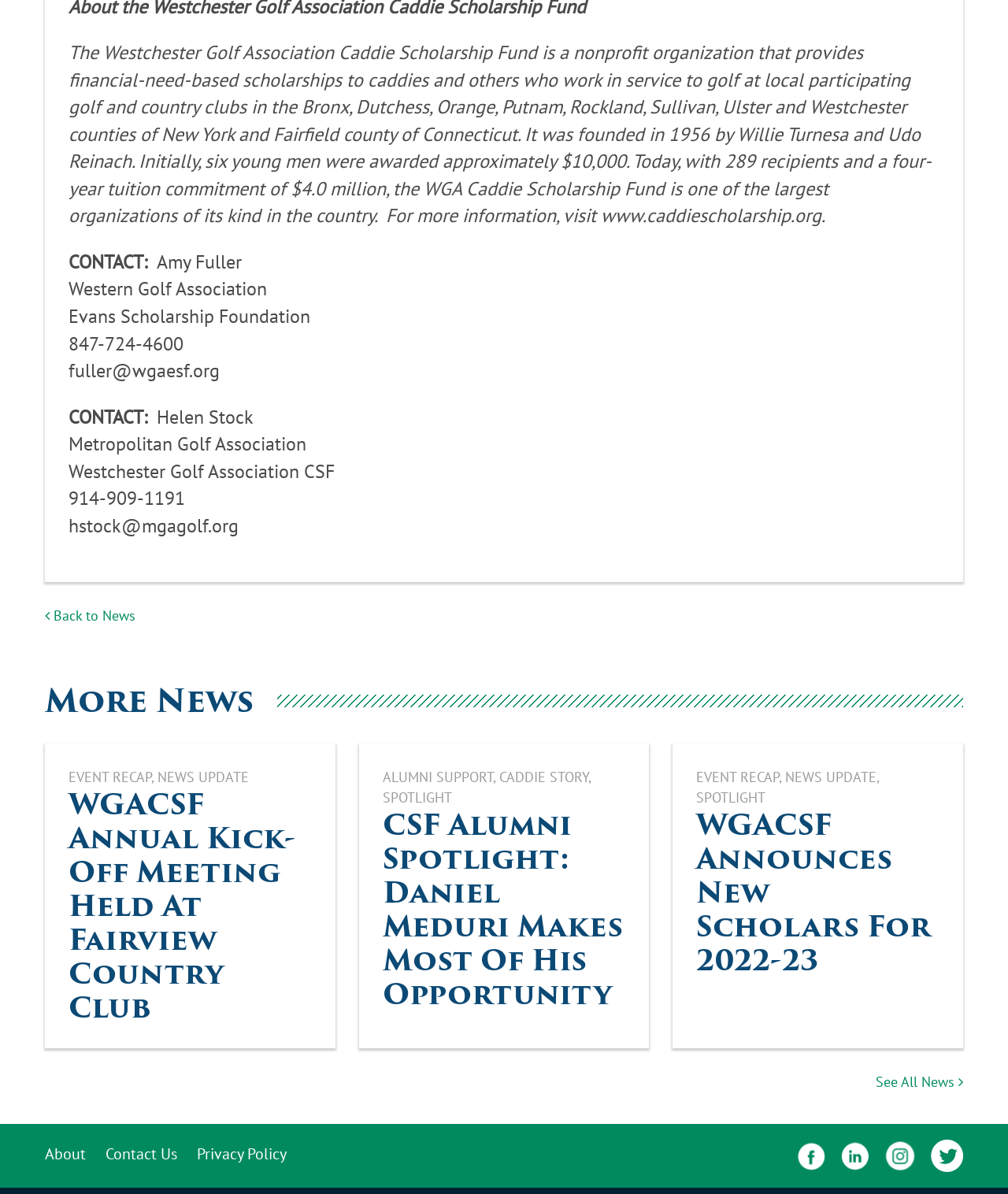What social media platforms does the organization have?
Utilize the image to construct a detailed and well-explained answer.

The social media platforms of the organization are listed at the bottom of the webpage, which includes links to their Facebook, LinkedIn, Instagram, and Twitter accounts.